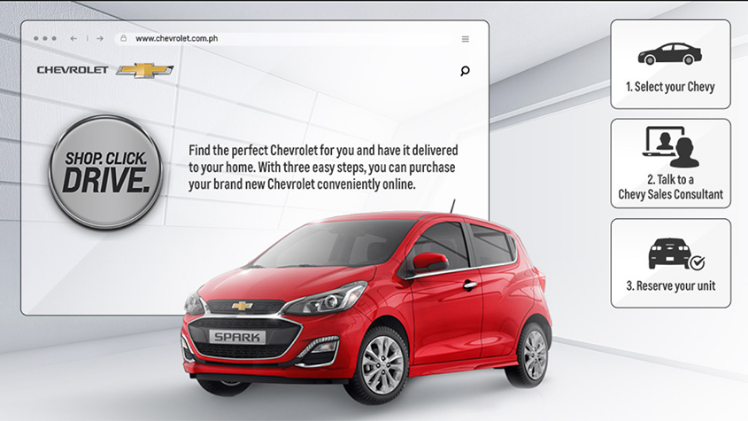Generate an in-depth description of the visual content.

The image showcases a vibrant red Chevrolet Spark positioned prominently on a clean, modern background that suggests a digital showroom setting. Above the car, the Chevrolet logo is visible, reinforcing the brand's identity. The prominent slogan "SHOP. CLICK. DRIVE." is displayed within a circular graphic, emphasizing the convenience of online car purchasing.

Additional contextual elements include text that guides users to find the perfect Chevrolet and have it delivered to their home. It outlines a straightforward, three-step process for purchasing a vehicle online: selecting a Chevy, consulting with a Chevy Sales Consultant, and reserving the chosen unit. This composition not only highlights the vehicle but also illustrates Chevrolet's commitment to enhancing the buying experience through technology and customer convenience.